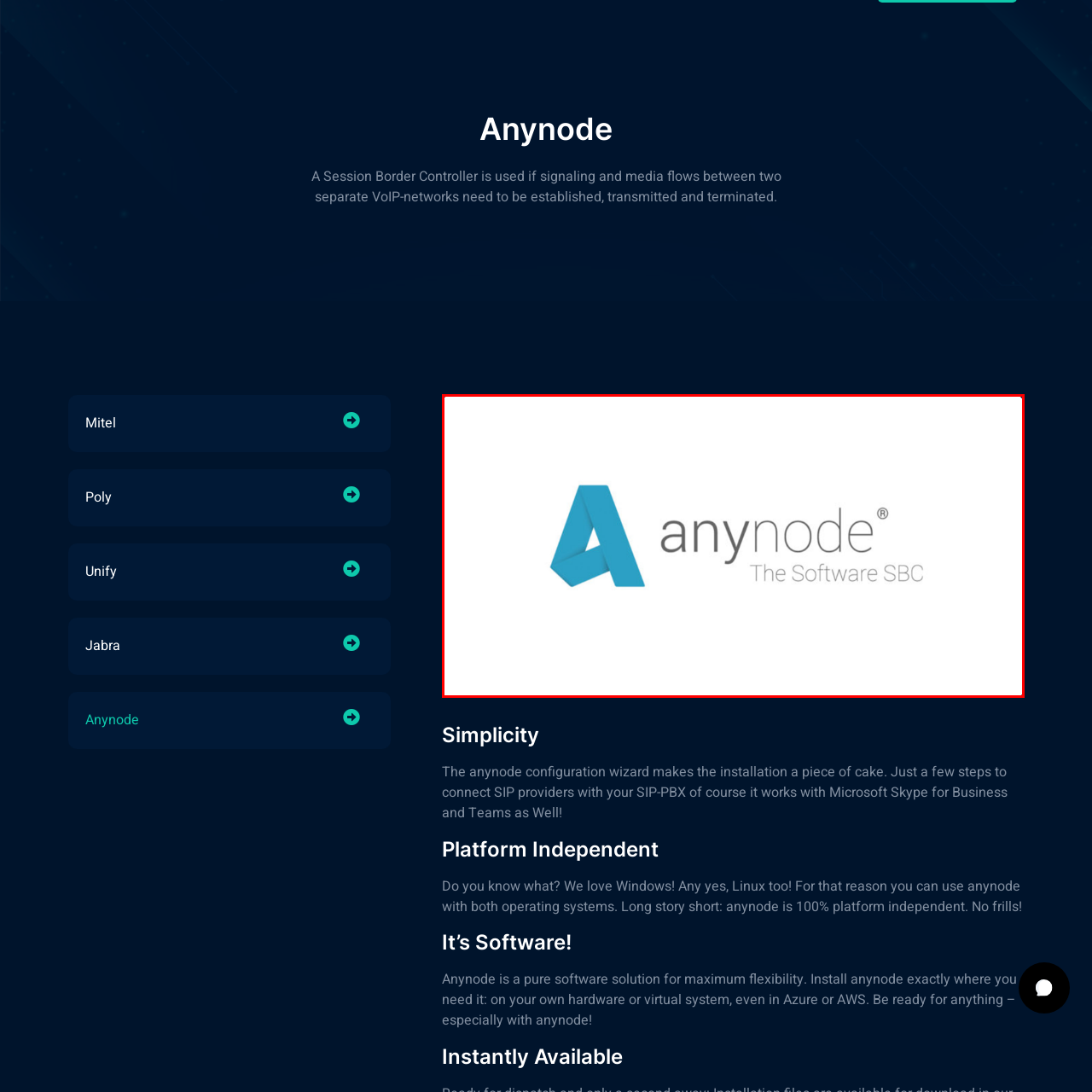What type of font is used for the text 'anynode'?
Look closely at the portion of the image highlighted by the red bounding box and provide a comprehensive answer to the question.

The text 'anynode' is written in a sleek, lowercase font, emphasizing innovation and accessibility in telecommunications.